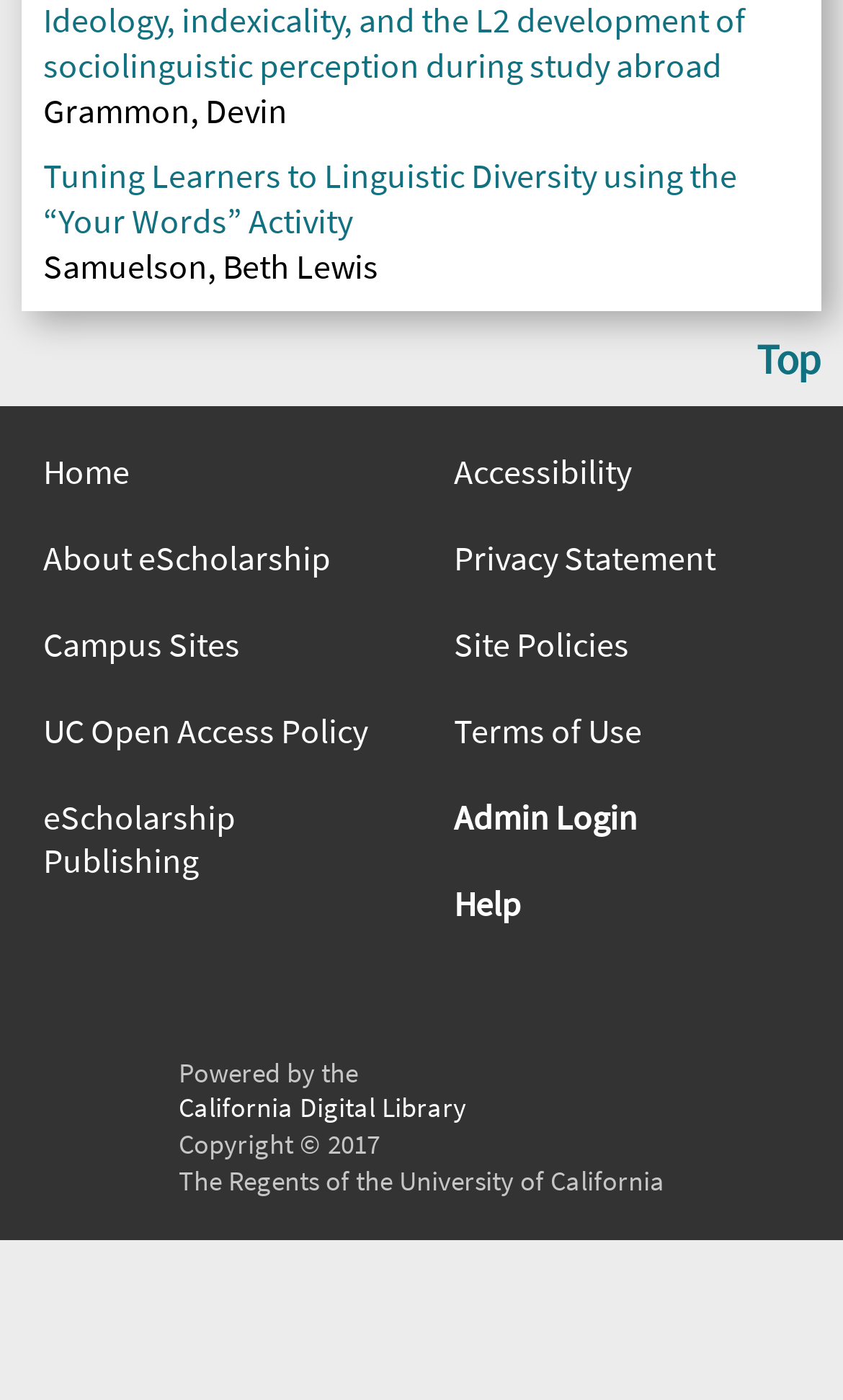How many links are there in the footer section?
Respond to the question with a well-detailed and thorough answer.

I counted the number of links in the footer section, which are 'Home', 'About eScholarship', 'Campus Sites', 'UC Open Access Policy', 'eScholarship Publishing', 'Accessibility', 'Privacy Statement', 'Site Policies', and 'Terms of Use', so there are 9 links in the footer section.